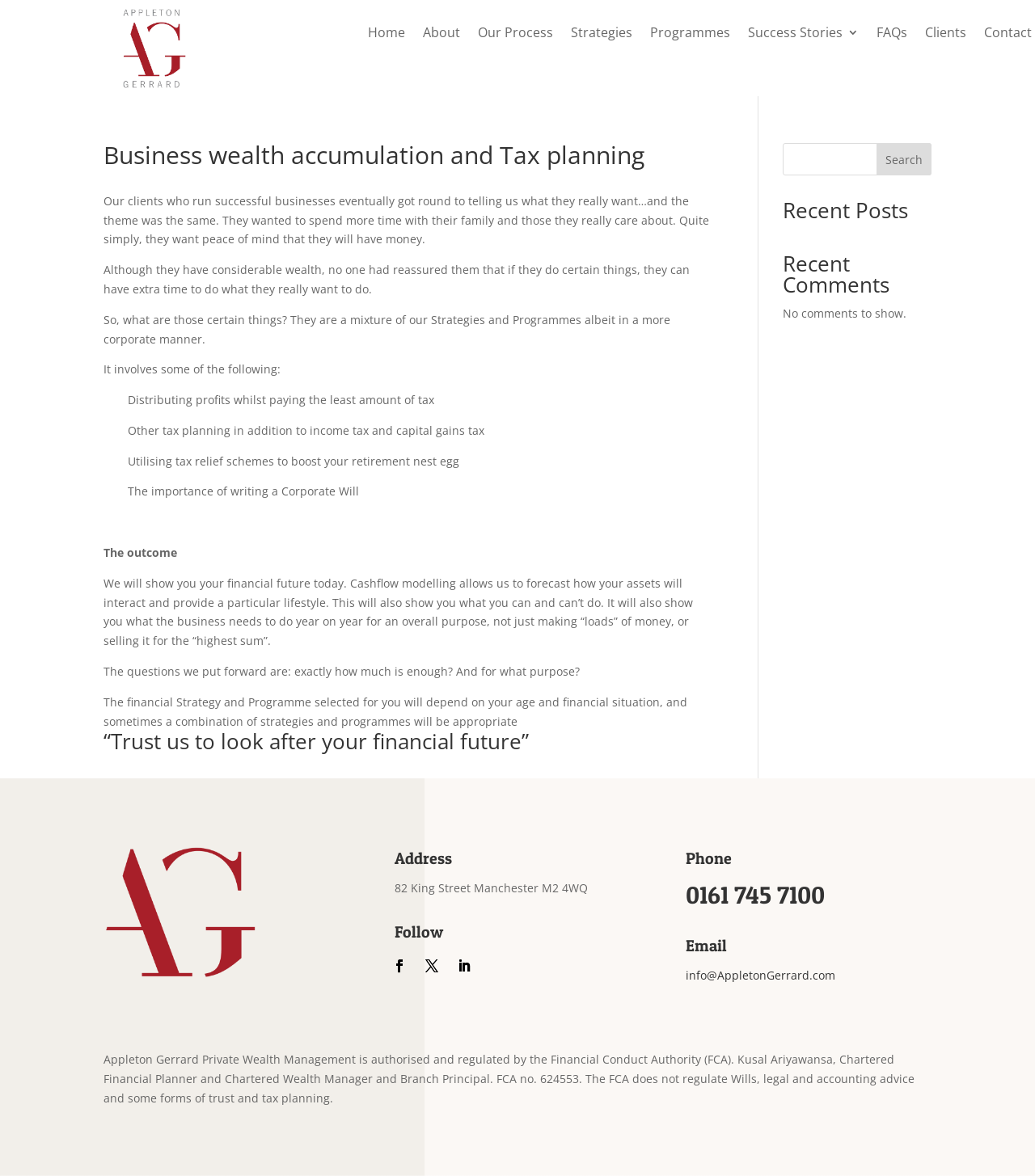Respond to the following question using a concise word or phrase: 
What is the main service offered by this company?

Wealth management